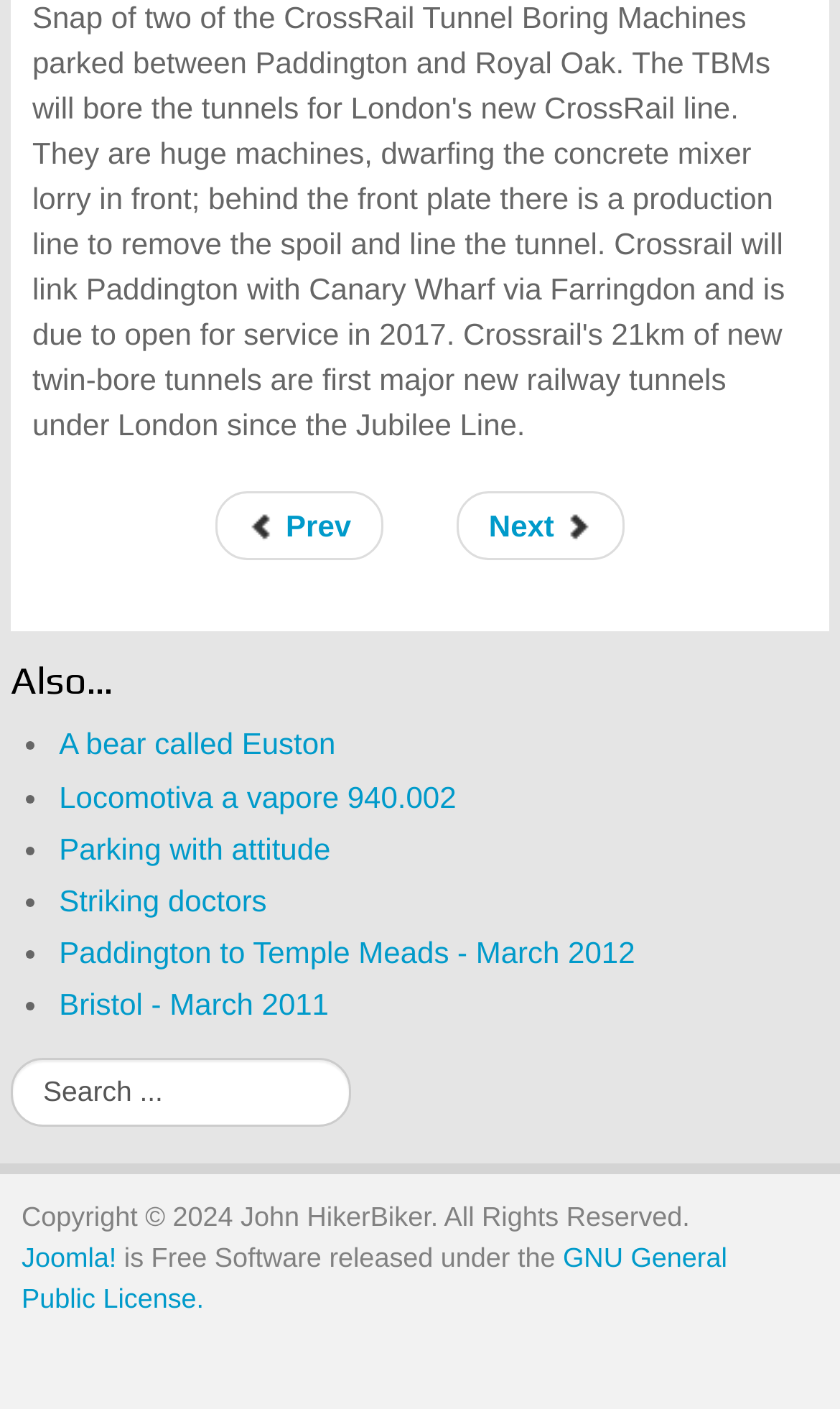Please determine the bounding box of the UI element that matches this description: Bristol - March 2011. The coordinates should be given as (top-left x, top-left y, bottom-right x, bottom-right y), with all values between 0 and 1.

[0.07, 0.701, 0.391, 0.725]